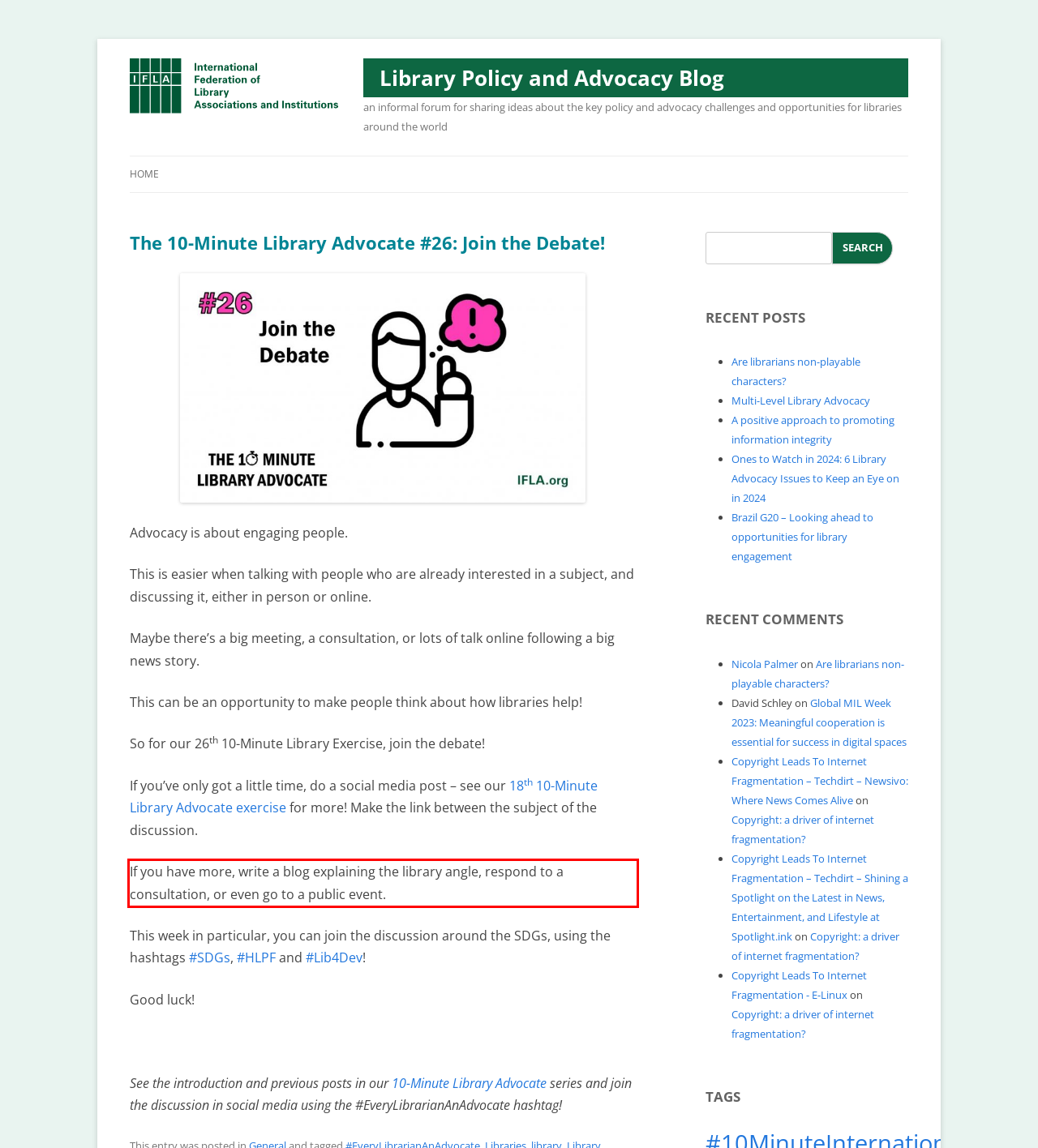Within the screenshot of a webpage, identify the red bounding box and perform OCR to capture the text content it contains.

If you have more, write a blog explaining the library angle, respond to a consultation, or even go to a public event.